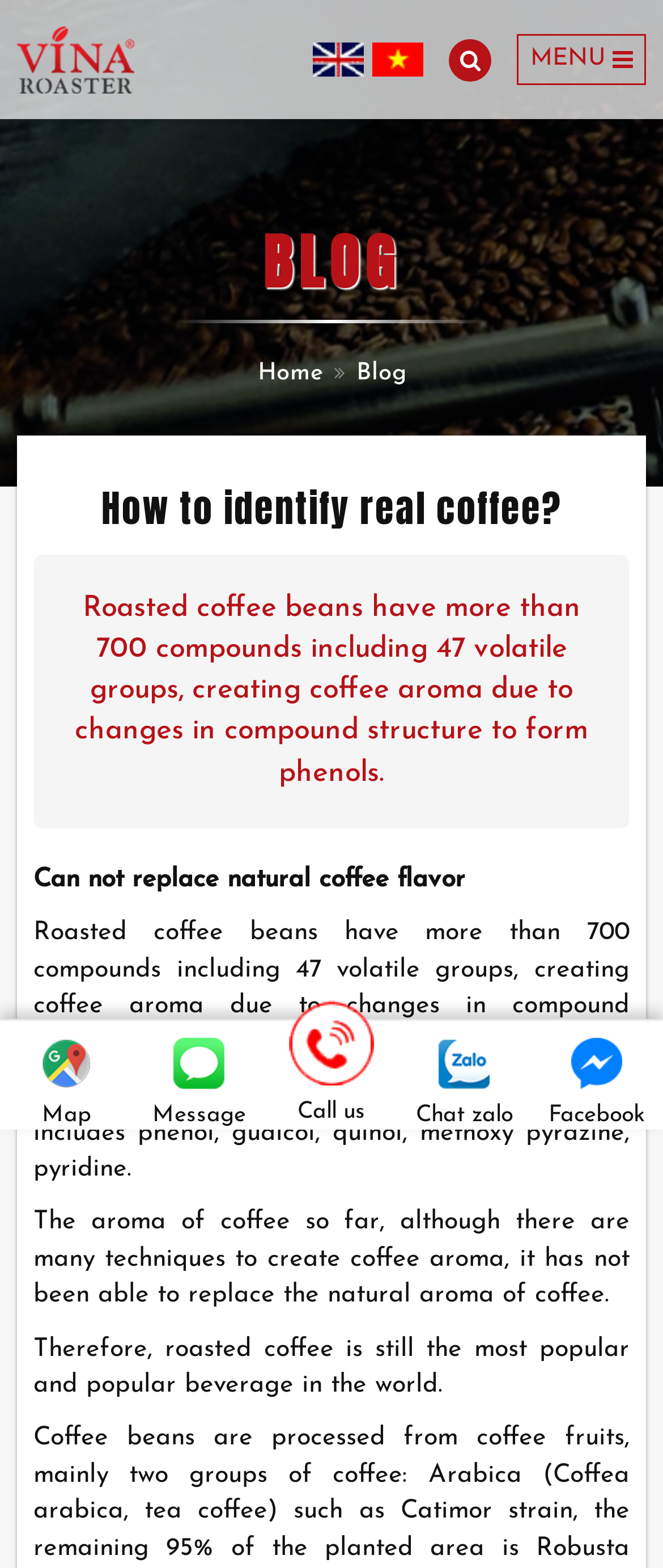Please determine the bounding box coordinates of the element's region to click for the following instruction: "Click the company logo".

[0.025, 0.016, 0.202, 0.06]